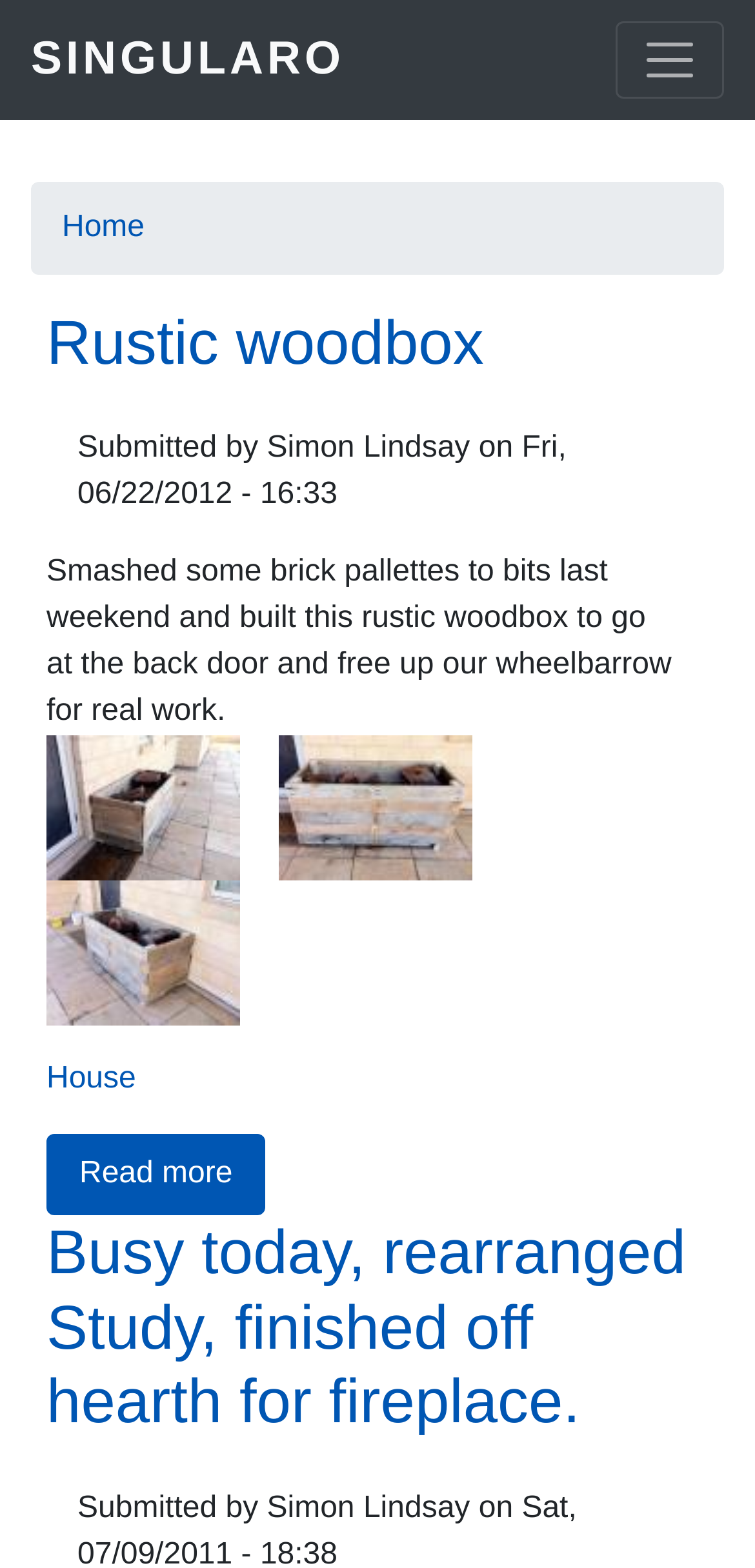Can you determine the bounding box coordinates of the area that needs to be clicked to fulfill the following instruction: "View the article 'Busy today, rearranged Study, finished off hearth for fireplace.'"?

[0.062, 0.777, 0.908, 0.916]